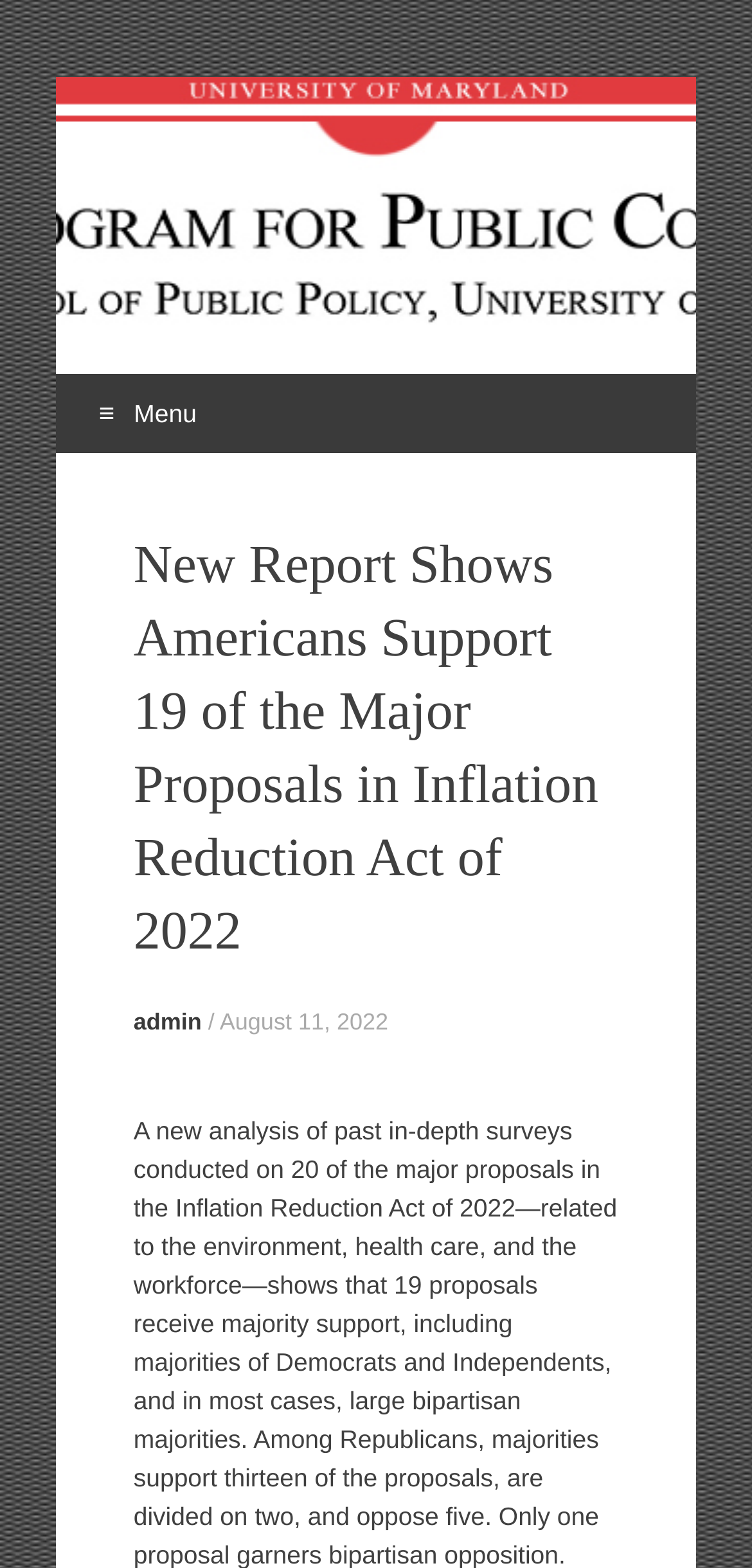Bounding box coordinates are given in the format (top-left x, top-left y, bottom-right x, bottom-right y). All values should be floating point numbers between 0 and 1. Provide the bounding box coordinate for the UI element described as: Program for Public Consultation

[0.178, 0.111, 0.925, 0.194]